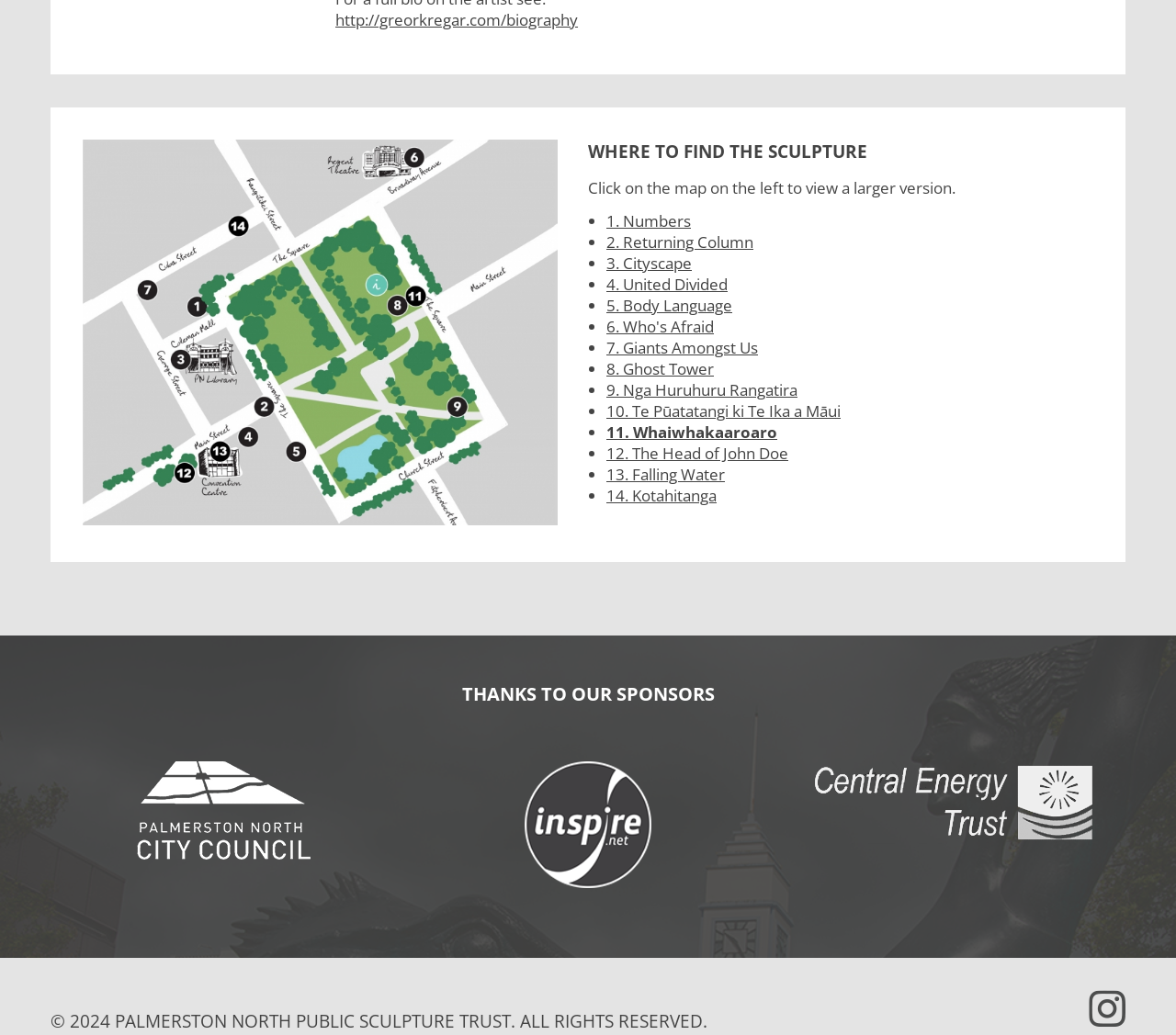Find the bounding box of the web element that fits this description: "http://greorkregar.com/biography".

[0.285, 0.009, 0.491, 0.03]